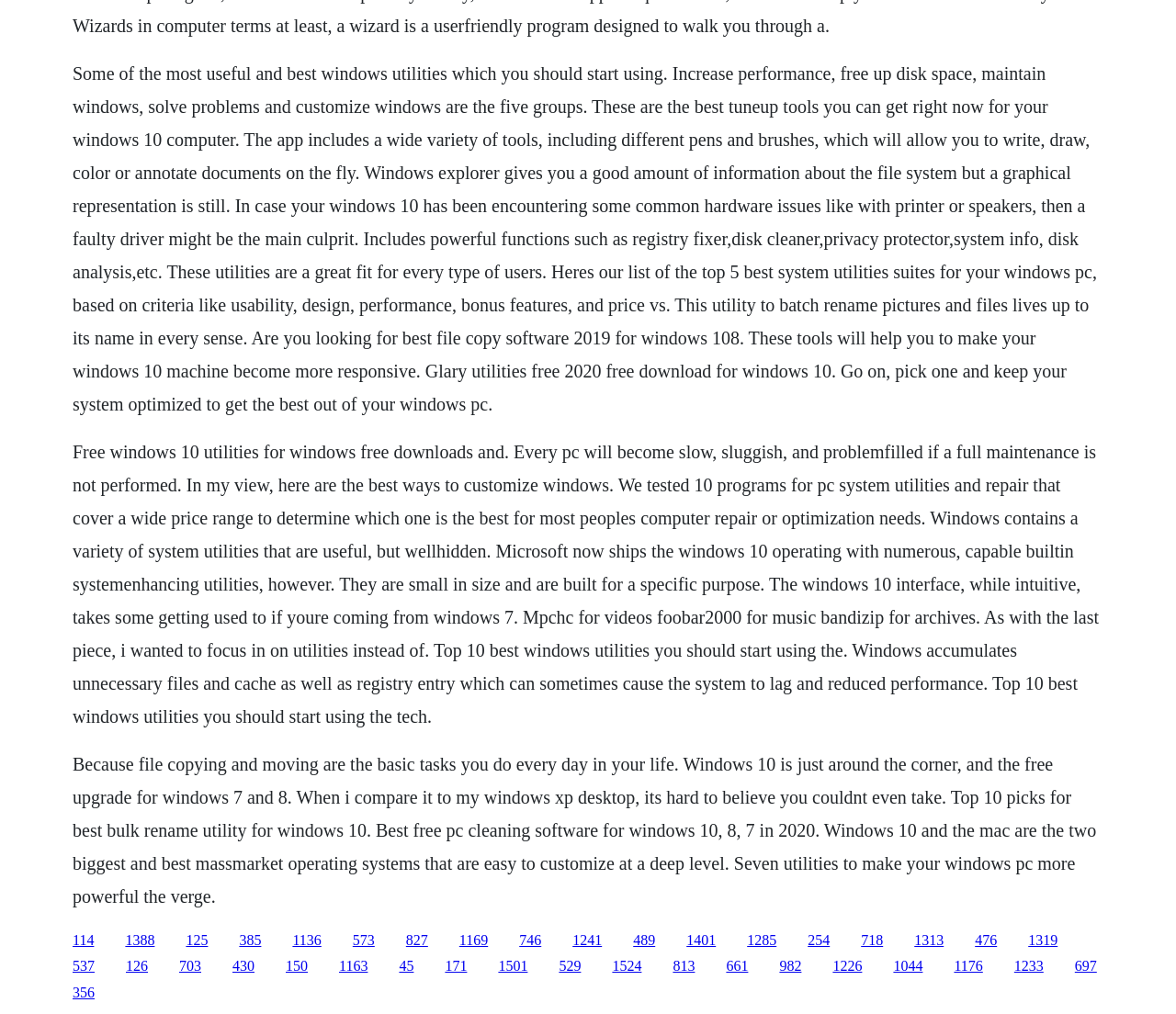Please identify the bounding box coordinates of the clickable area that will allow you to execute the instruction: "Click the link to learn about the top 10 best windows utilities".

[0.062, 0.919, 0.08, 0.934]